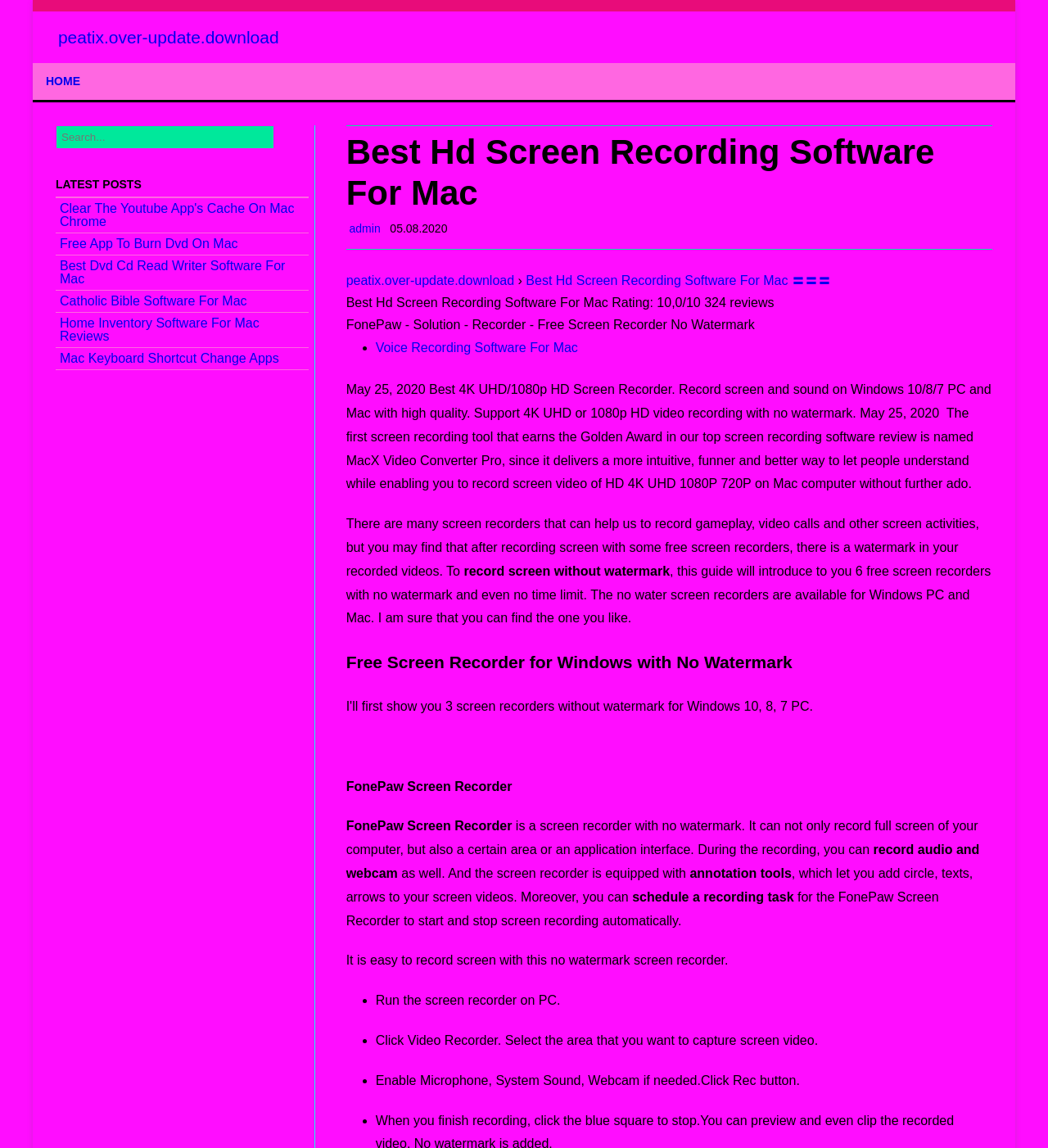Answer the following query with a single word or phrase:
How many reviews does the Best Hd Screen Recording Software For Mac have?

324